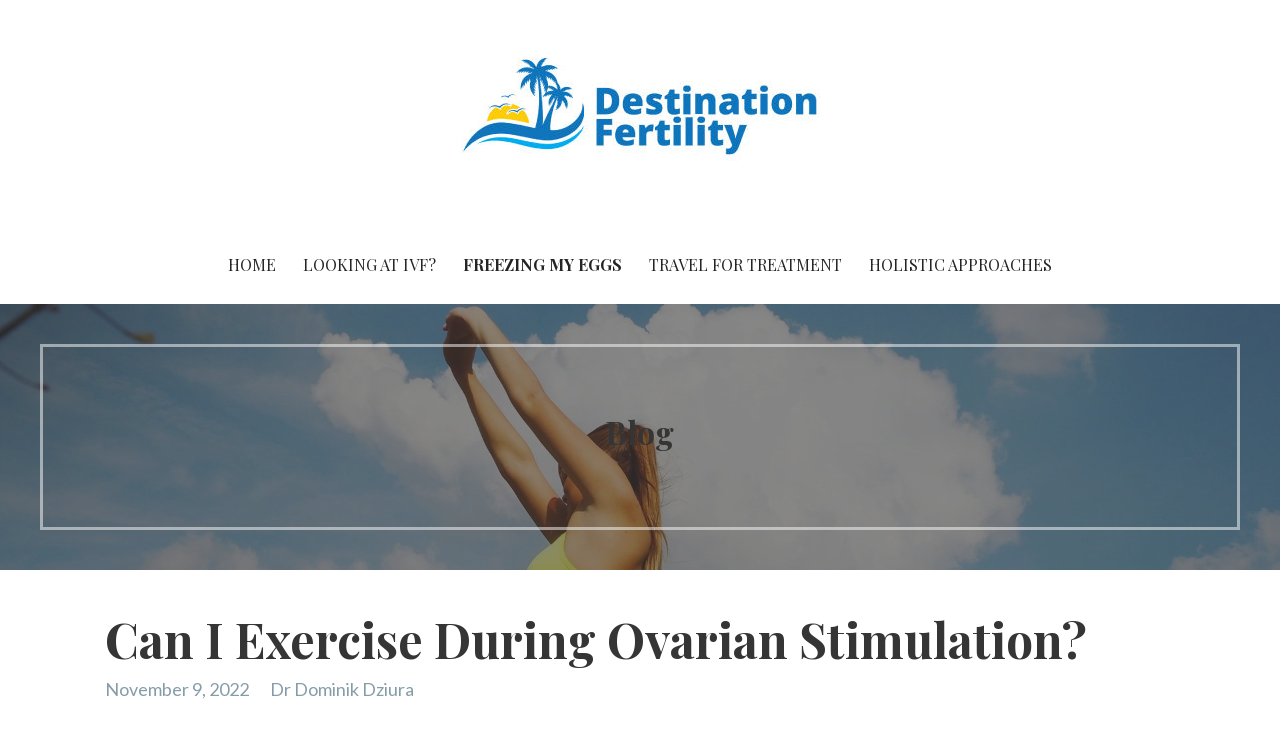Please provide the bounding box coordinates for the UI element as described: "Home". The coordinates must be four floats between 0 and 1, represented as [left, top, right, bottom].

[0.169, 0.301, 0.225, 0.403]